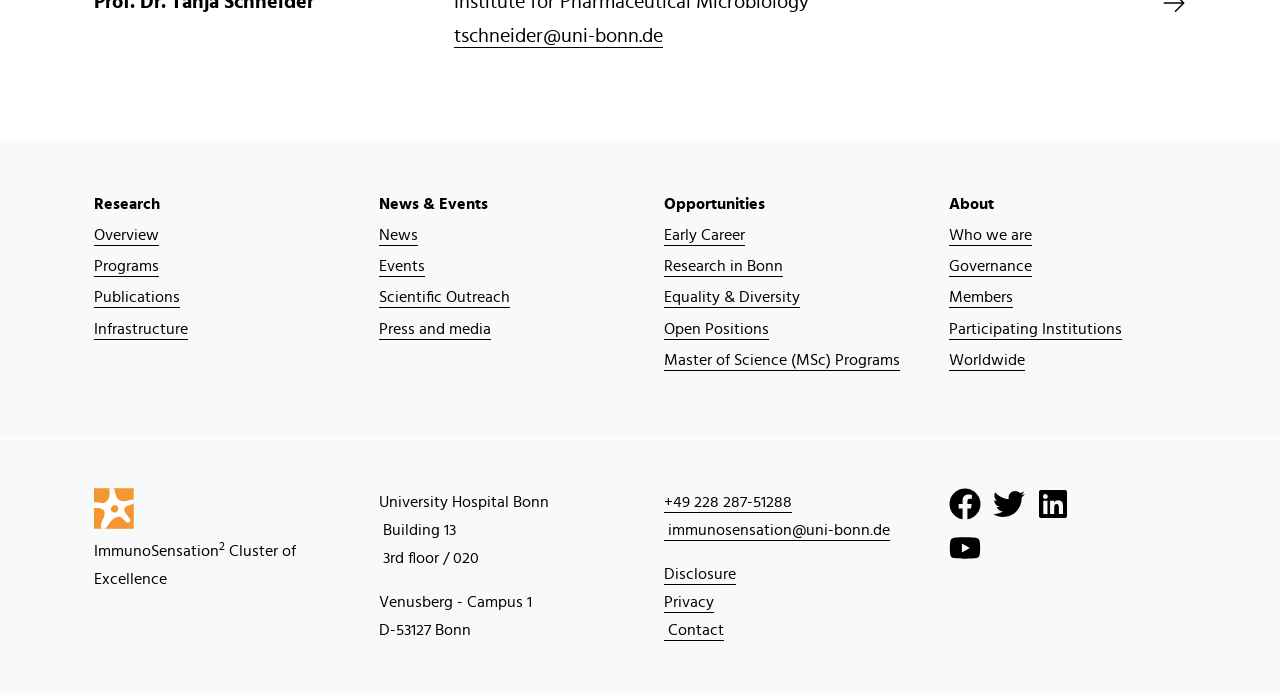Please reply with a single word or brief phrase to the question: 
What is the name of the research cluster?

ImmunoSensation